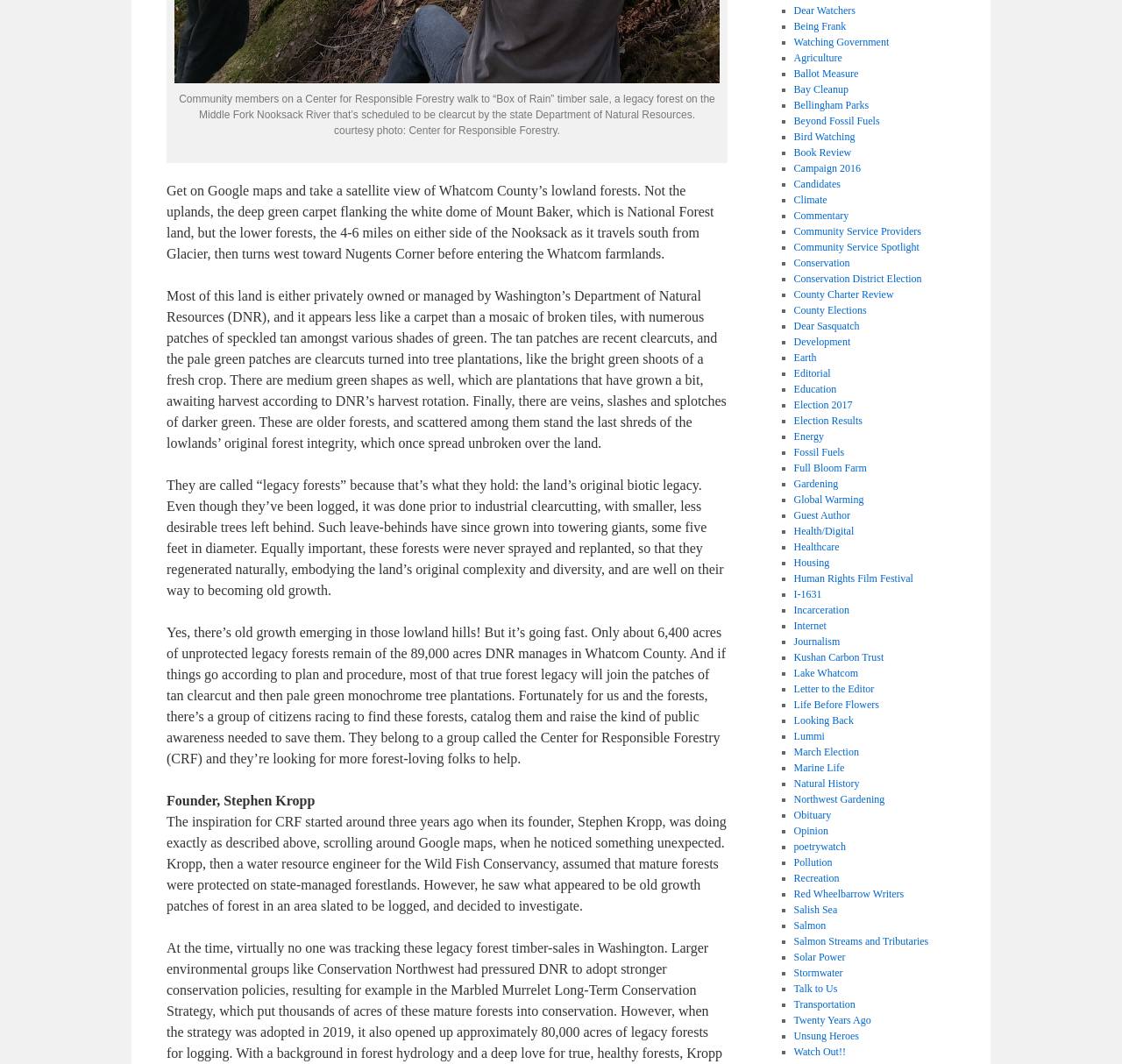Please predict the bounding box coordinates of the element's region where a click is necessary to complete the following instruction: "Click on 'Founder, Stephen Kropp'". The coordinates should be represented by four float numbers between 0 and 1, i.e., [left, top, right, bottom].

[0.148, 0.745, 0.281, 0.759]